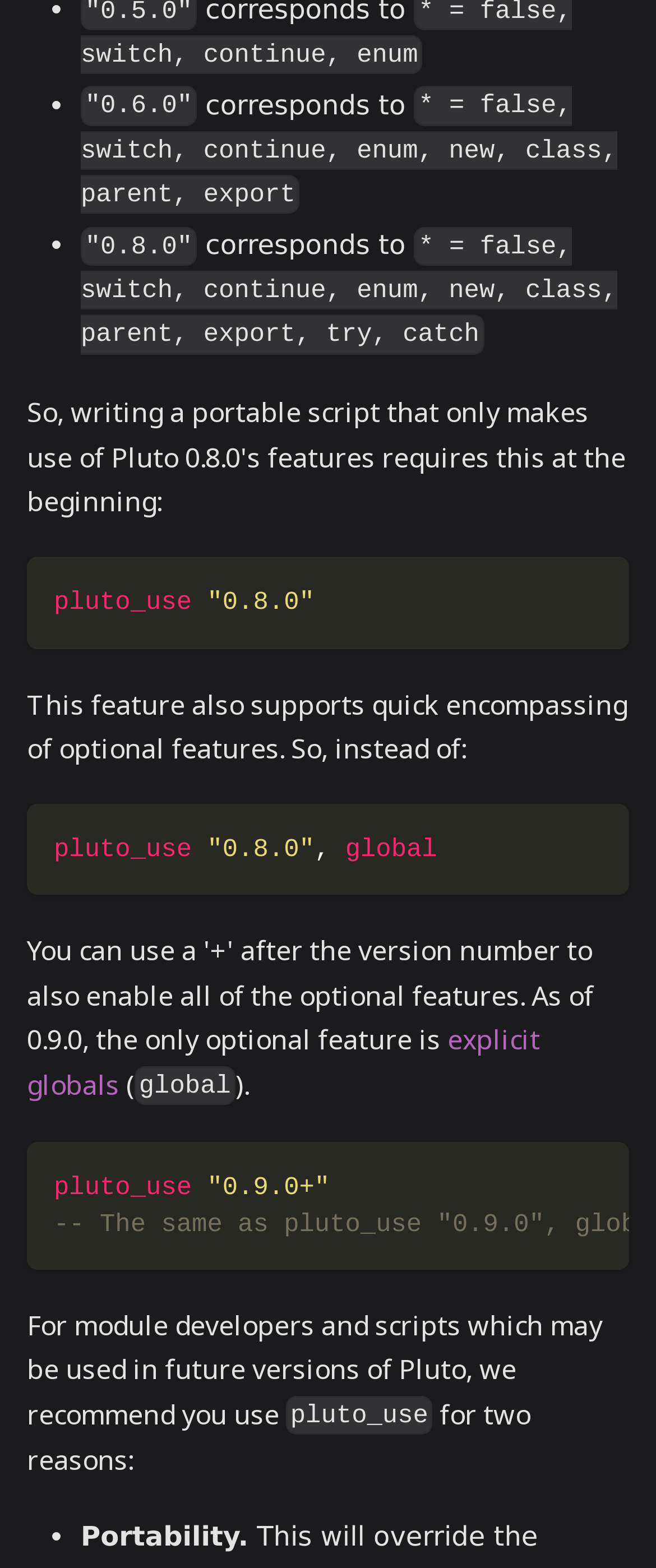What is the purpose of 'pluto_use'?
From the details in the image, provide a complete and detailed answer to the question.

The question asks about the purpose of 'pluto_use'. By reading the StaticText elements, we can see that 'pluto_use' is recommended for module developers and scripts which may be used in future versions of Pluto. This suggests that the purpose of 'pluto_use' is for module developers.